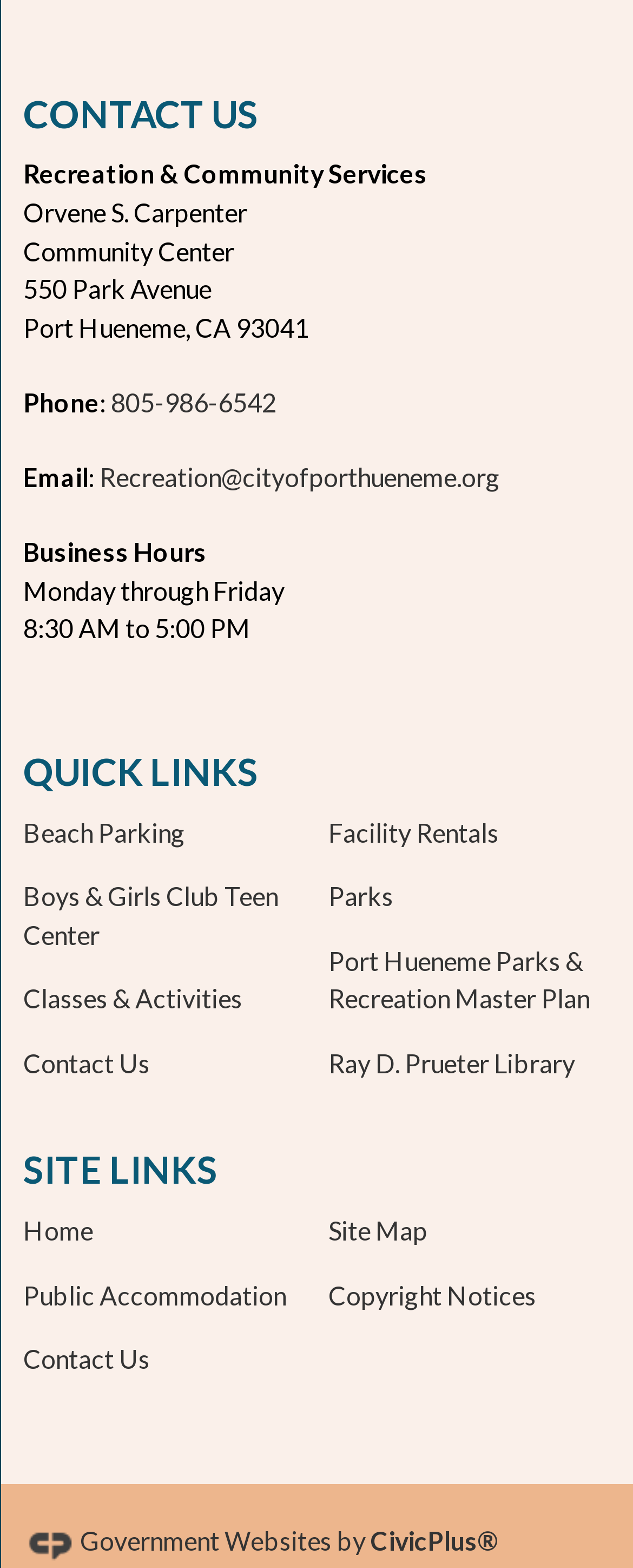Determine the bounding box coordinates for the area you should click to complete the following instruction: "Click on 'Beach Parking'".

[0.037, 0.52, 0.293, 0.54]